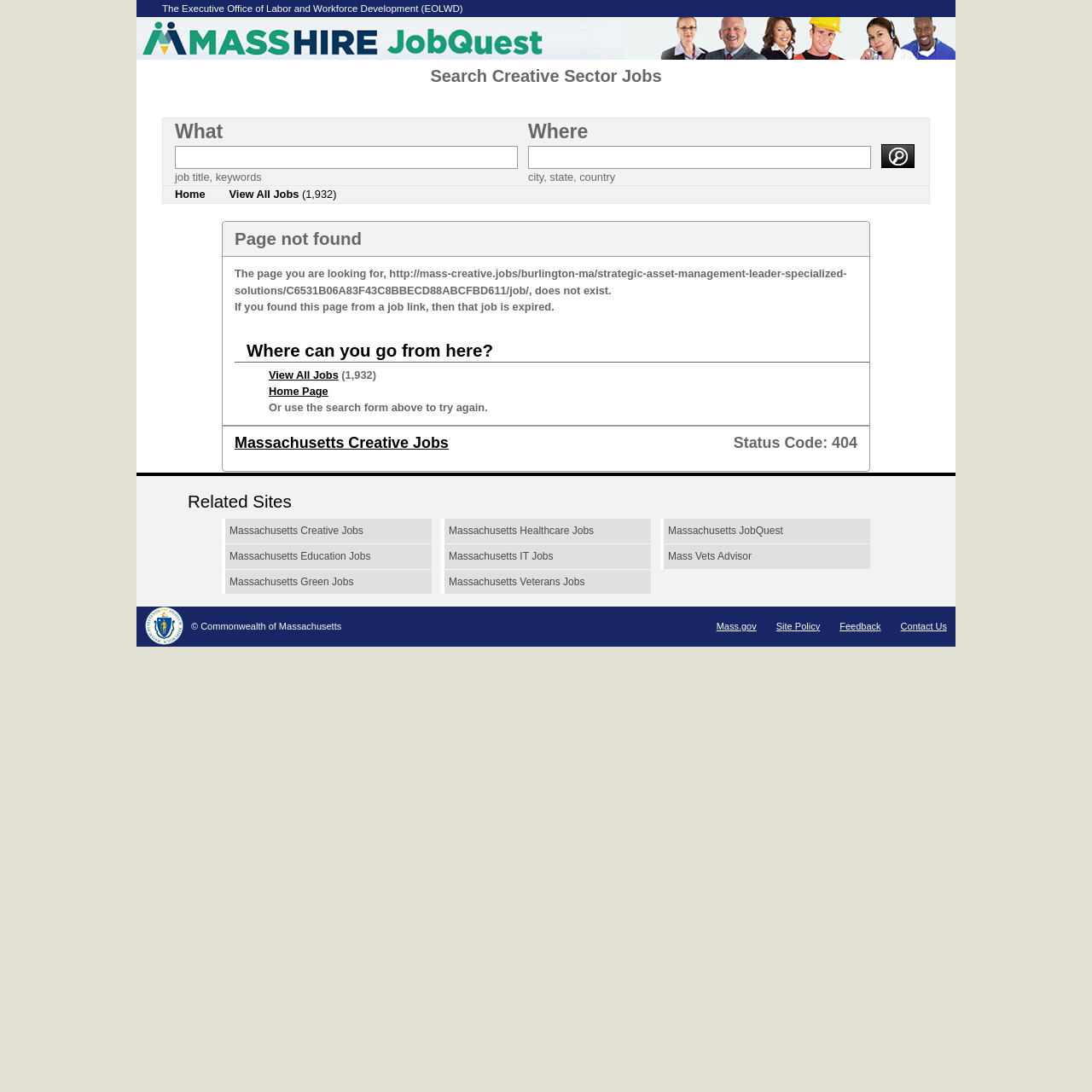Using the details from the image, please elaborate on the following question: What are the related sites listed at the bottom of the webpage?

The section 'Related Sites' lists several websites related to job search in Massachusetts, including Massachusetts Creative Jobs, Massachusetts Education Jobs, Massachusetts Green Jobs, and others. These links are likely provided to help users find more job opportunities or related resources.